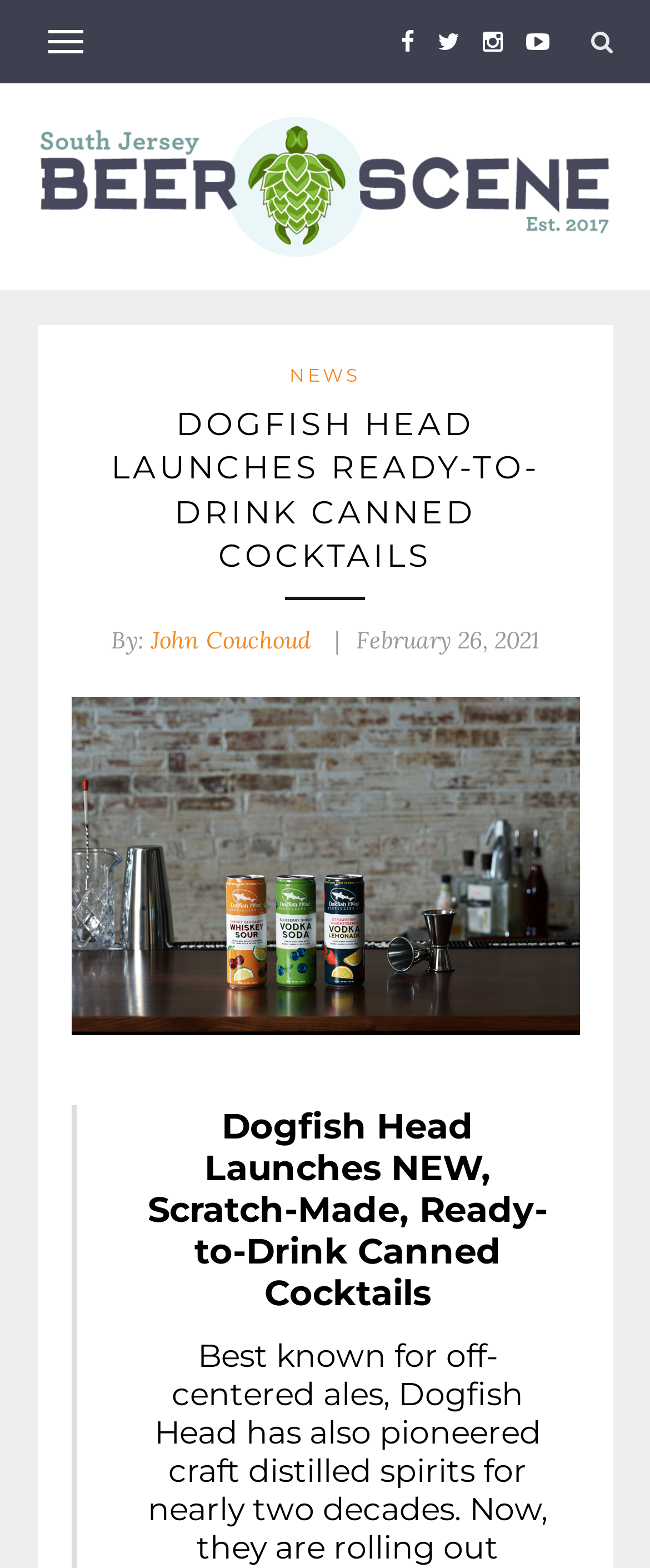Using the element description: "John Couchoud", determine the bounding box coordinates. The coordinates should be in the format [left, top, right, bottom], with values between 0 and 1.

[0.232, 0.399, 0.478, 0.418]